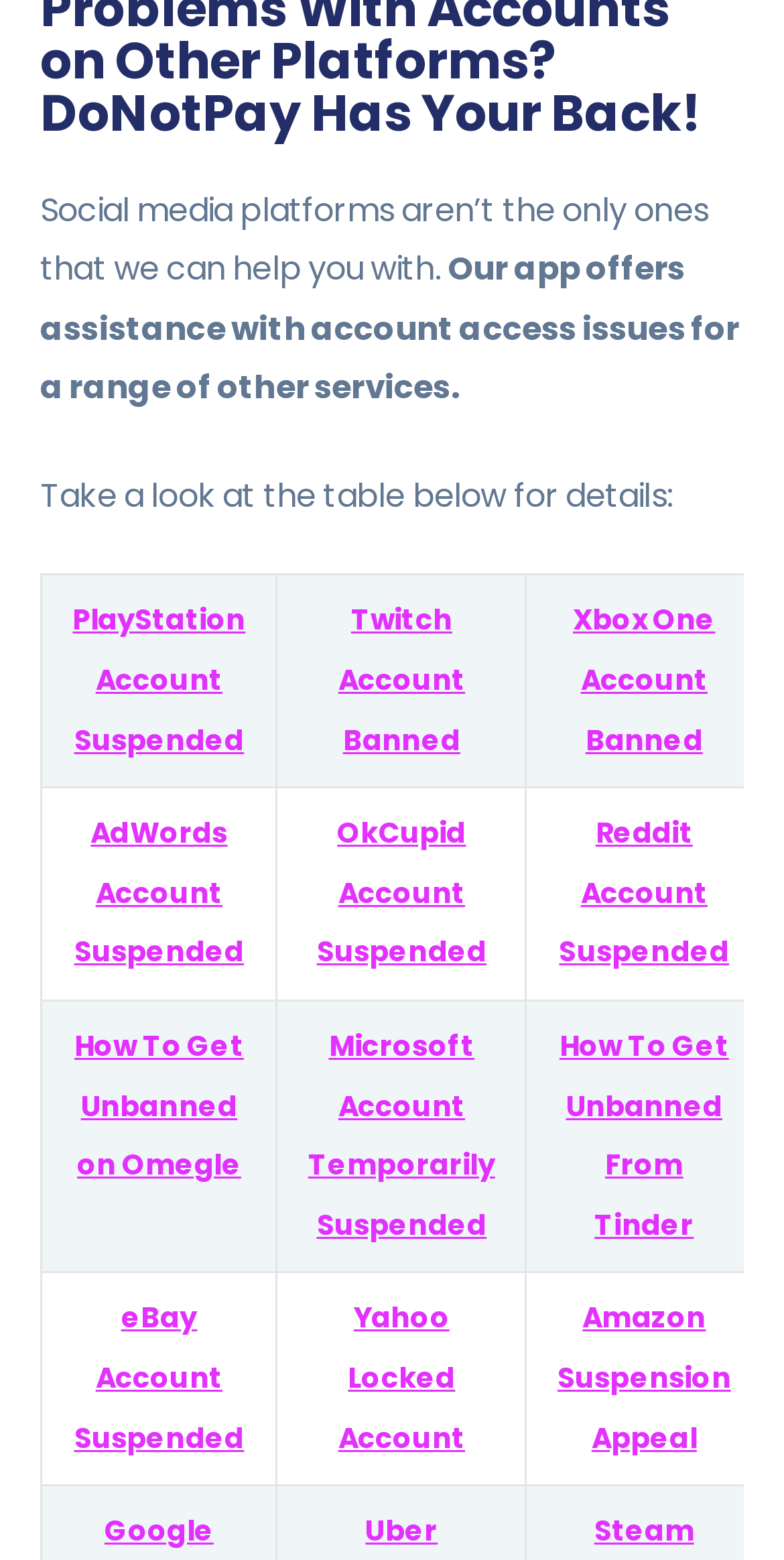Locate the coordinates of the bounding box for the clickable region that fulfills this instruction: "Read the post from Leslie_Williams".

None